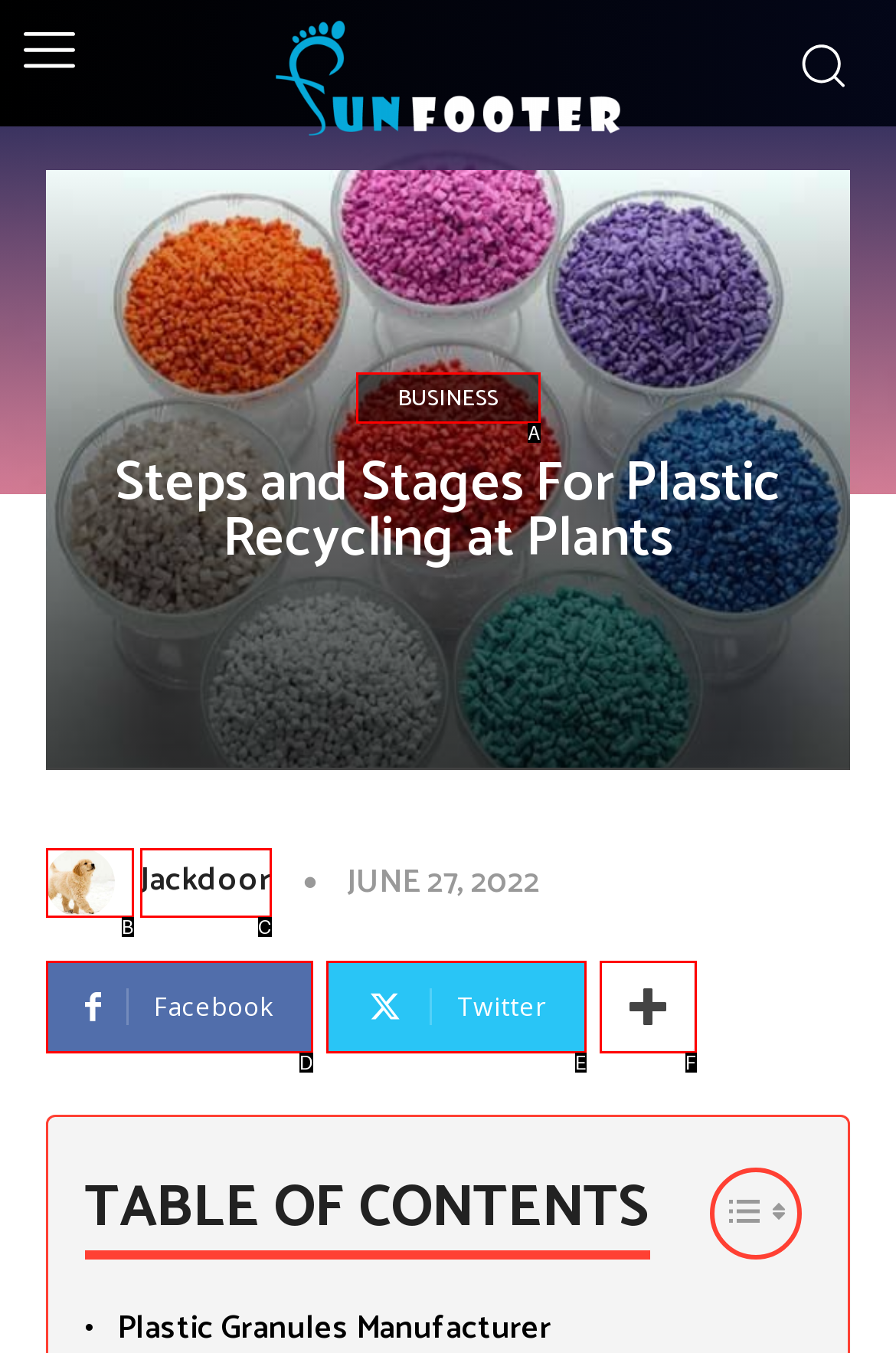Given the description: parent_node: Jackdoor title="Jackdoor", select the HTML element that best matches it. Reply with the letter of your chosen option.

B